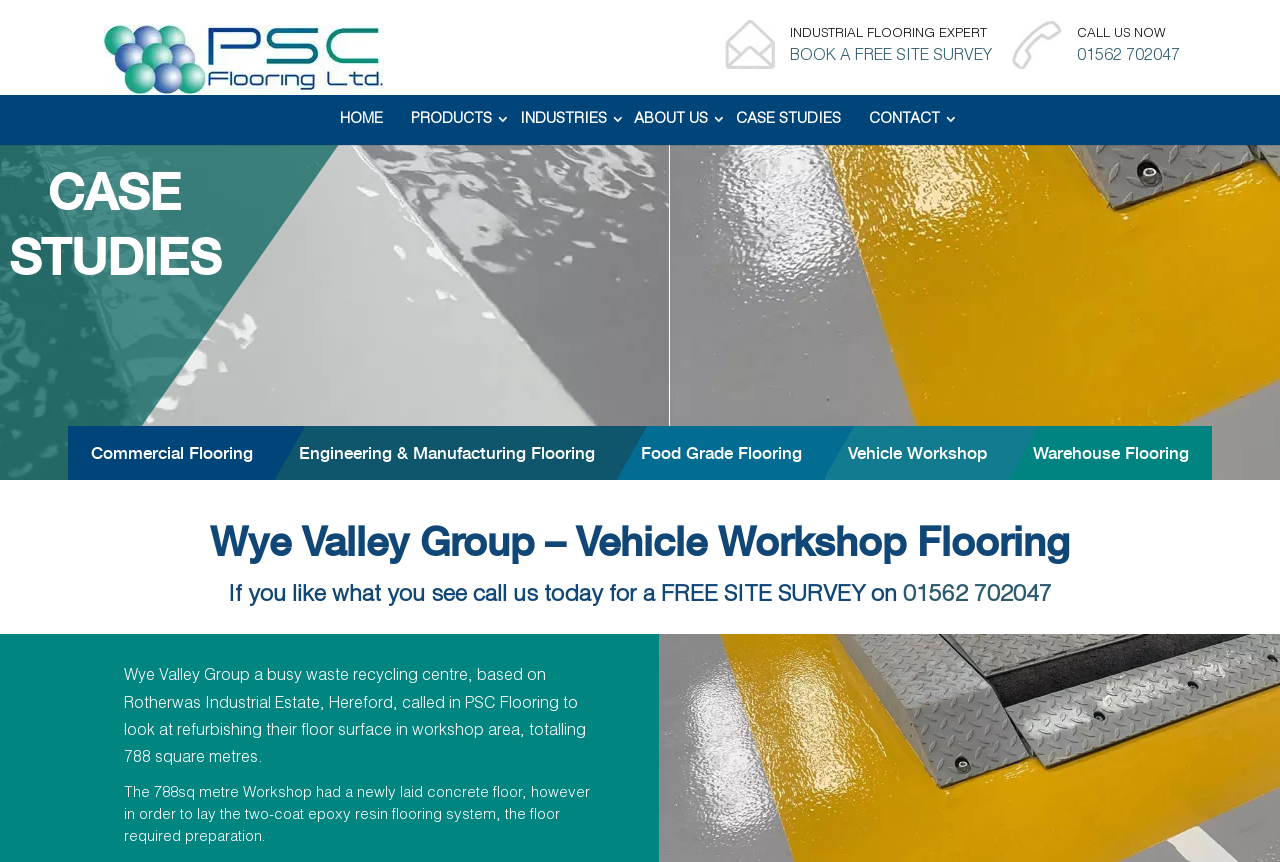Find the bounding box coordinates of the UI element according to this description: "Book A Free Site Survey".

[0.617, 0.057, 0.775, 0.075]